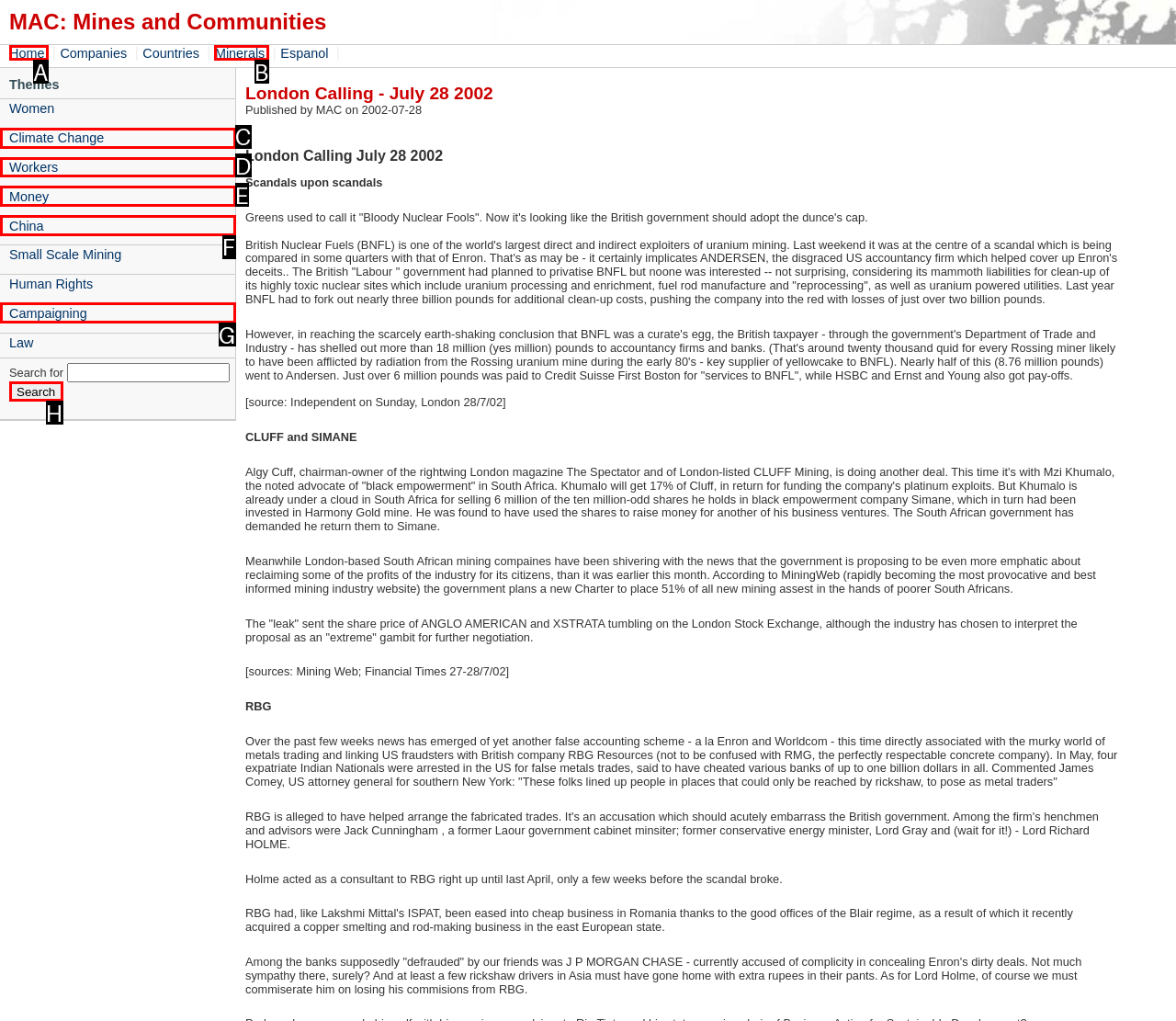Based on the element description: Home, choose the HTML element that matches best. Provide the letter of your selected option.

A